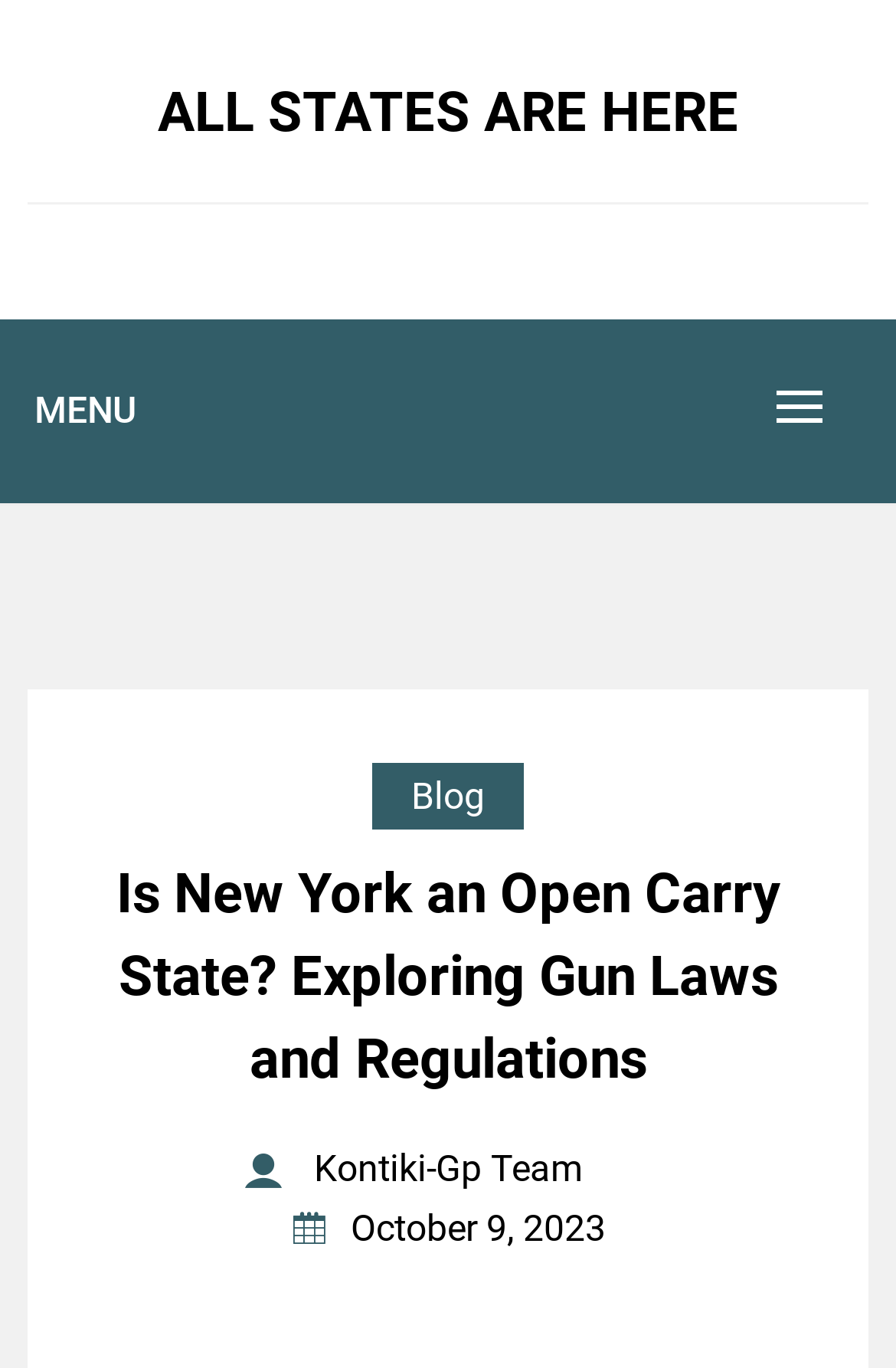How many headings are present on the webpage?
Using the information from the image, provide a comprehensive answer to the question.

Upon examining the webpage, I found two headings: 'ALL STATES ARE HERE' and 'Is New York an Open Carry State? Exploring Gun Laws and Regulations'. Therefore, there are 2 headings present on the webpage.